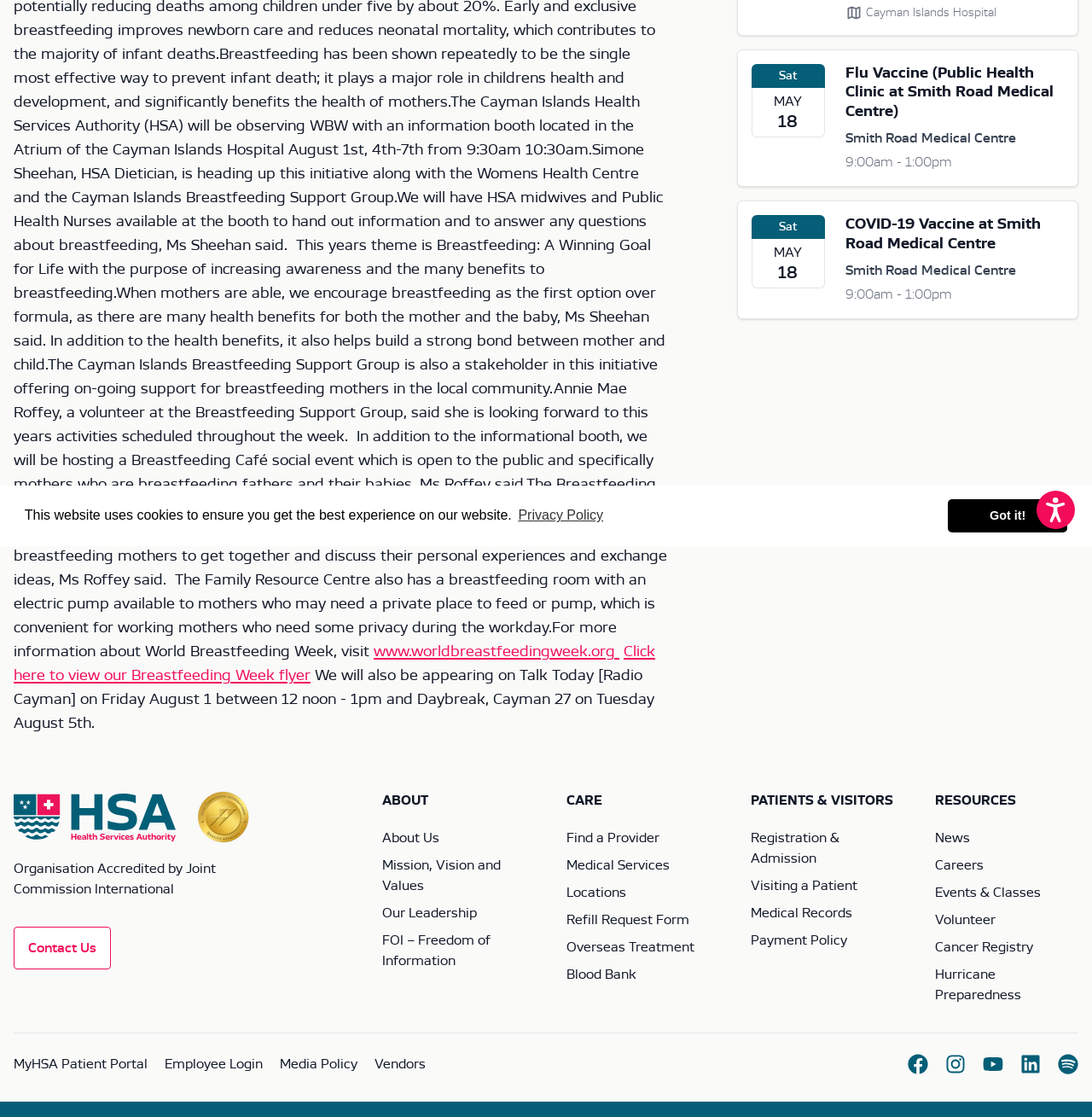Predict the bounding box of the UI element based on this description: "Refill Request Form".

[0.519, 0.818, 0.631, 0.83]